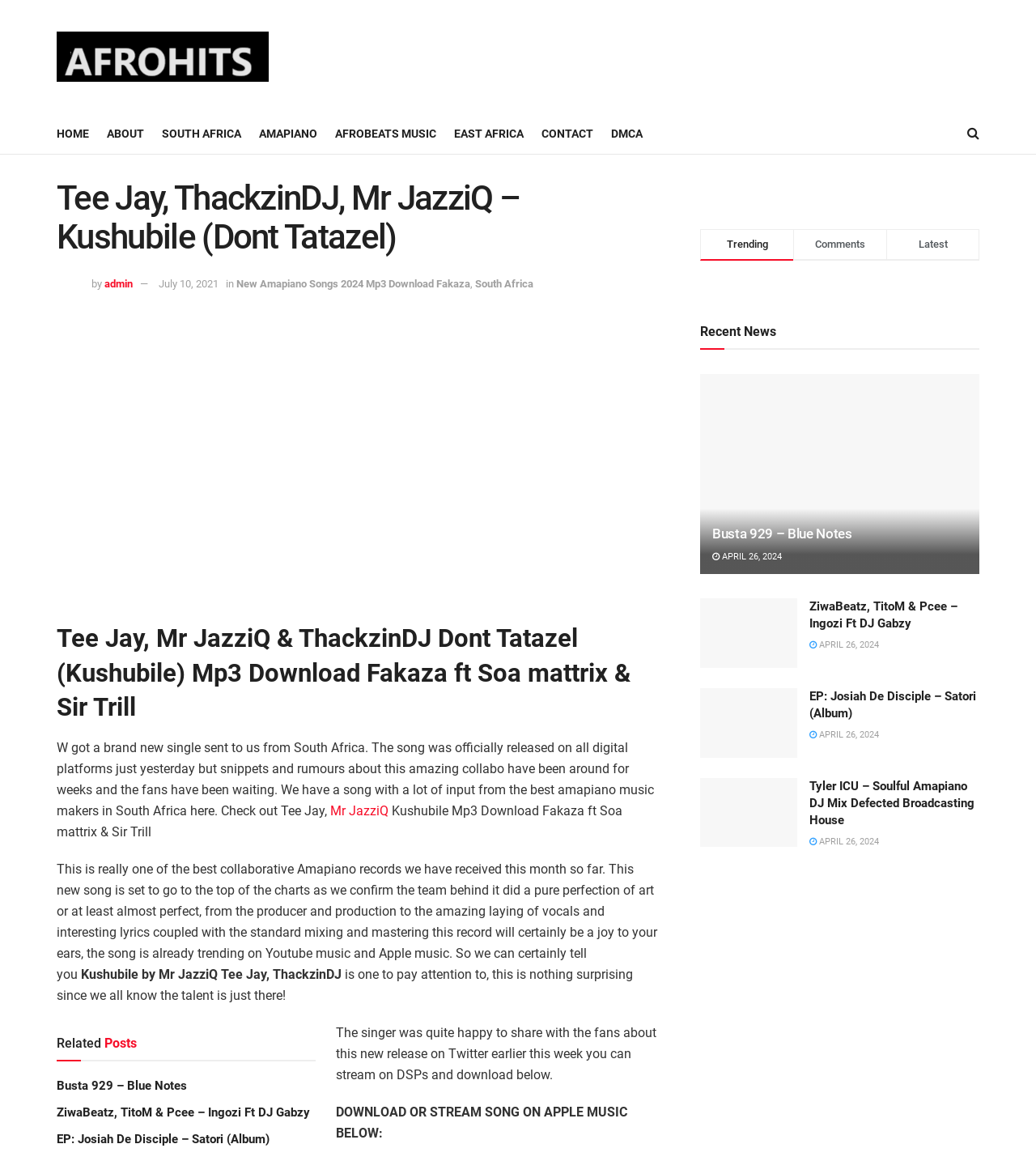Identify the bounding box coordinates of the part that should be clicked to carry out this instruction: "Check the trending section".

[0.701, 0.205, 0.741, 0.216]